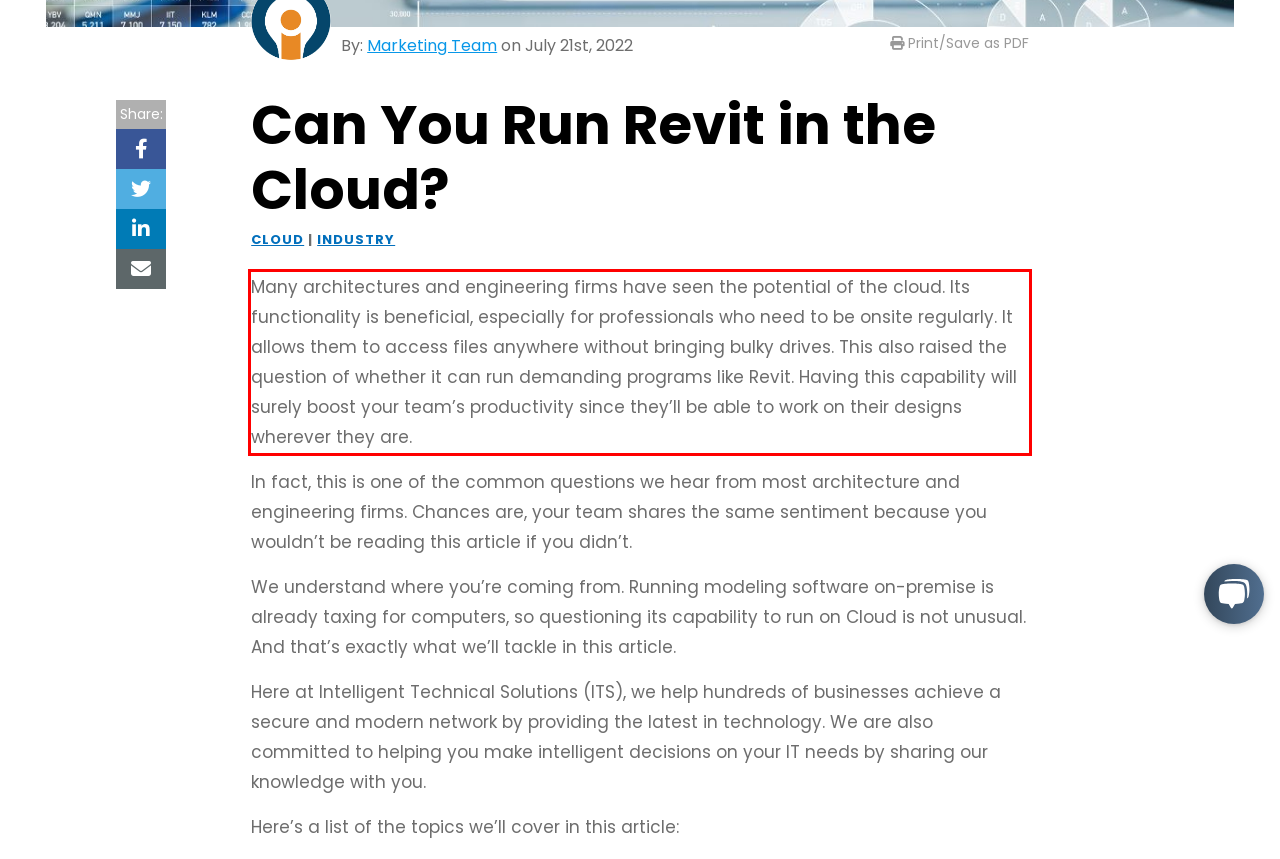You have a webpage screenshot with a red rectangle surrounding a UI element. Extract the text content from within this red bounding box.

Many architectures and engineering firms have seen the potential of the cloud. Its functionality is beneficial, especially for professionals who need to be onsite regularly. It allows them to access files anywhere without bringing bulky drives. This also raised the question of whether it can run demanding programs like Revit. Having this capability will surely boost your team’s productivity since they’ll be able to work on their designs wherever they are.